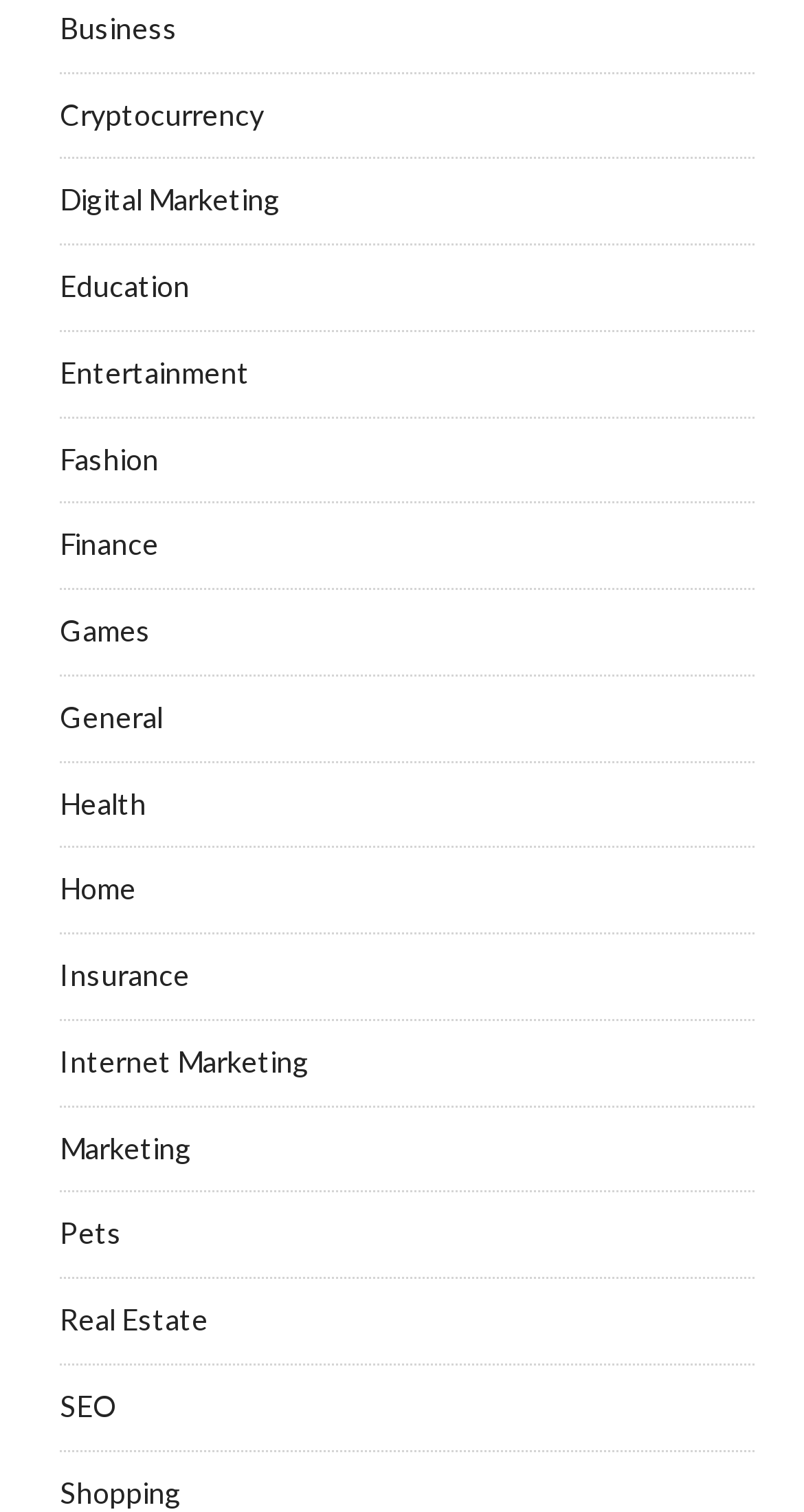Determine the bounding box coordinates of the clickable region to carry out the instruction: "Visit Entertainment".

[0.074, 0.235, 0.31, 0.258]